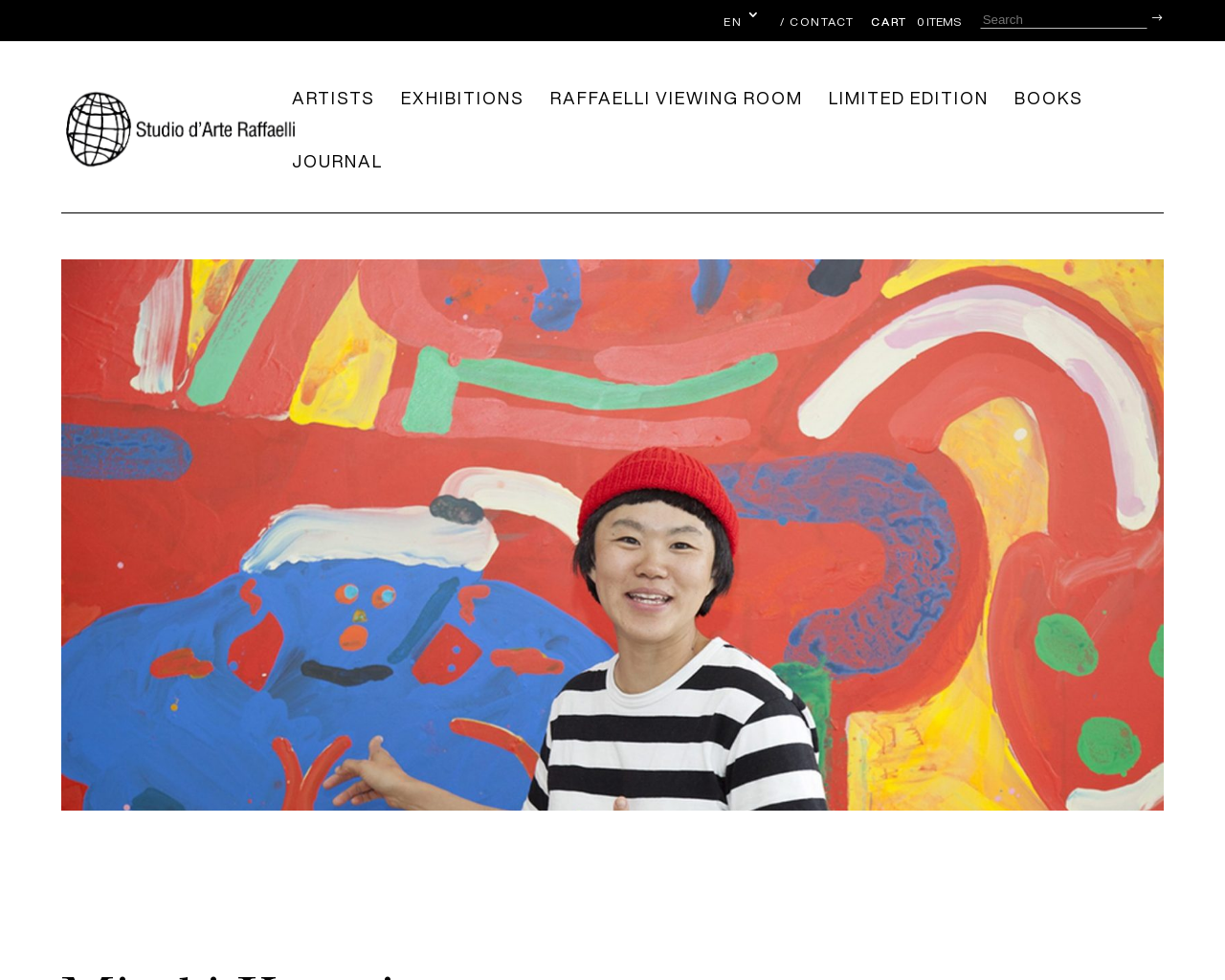What is the name of the studio? Observe the screenshot and provide a one-word or short phrase answer.

Studio d'arte Raffaelli